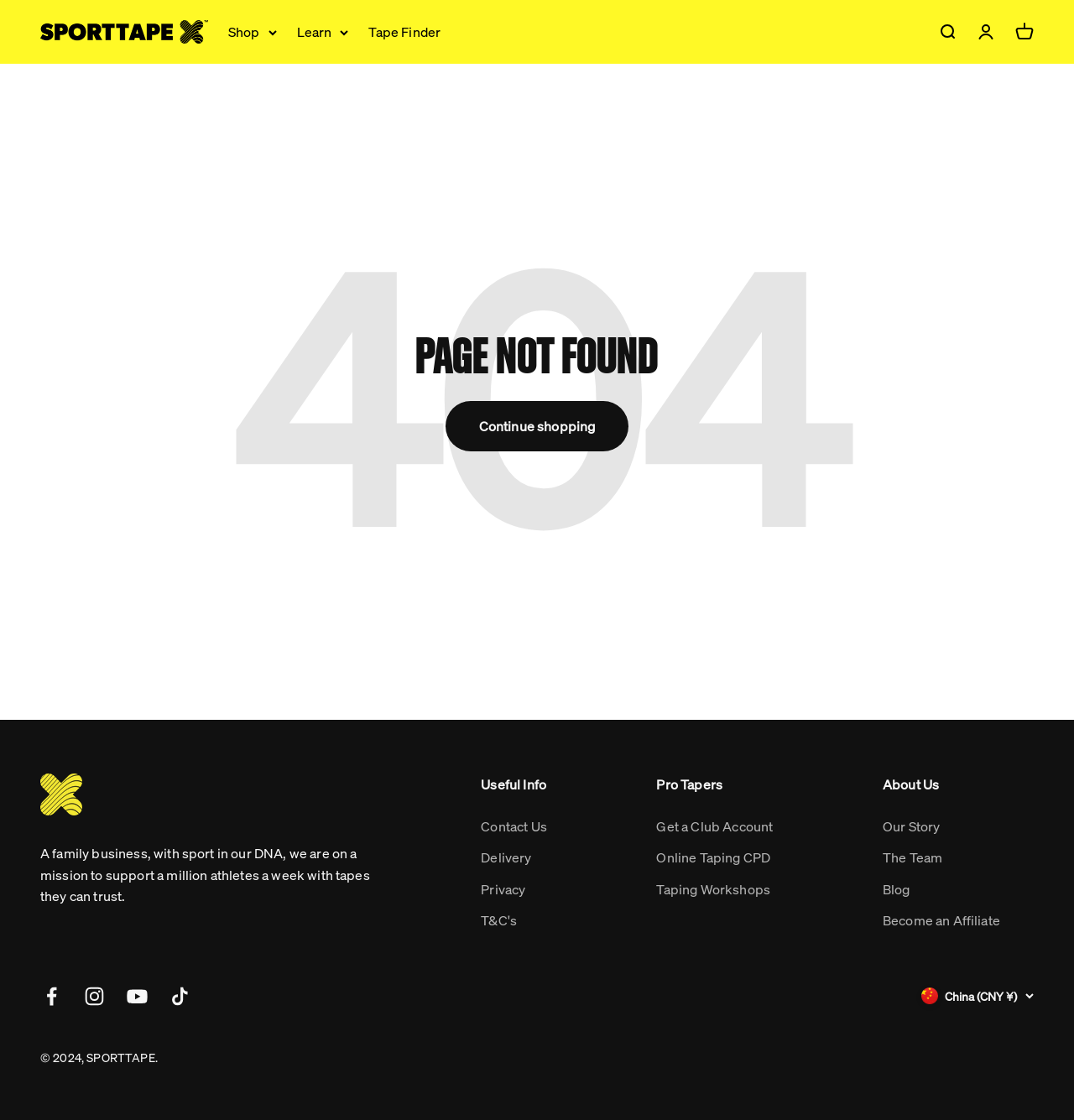Explain in detail what is displayed on the webpage.

This webpage displays a "404 Not Found" error message. At the top, there are three disclosure triangles labeled "Shop", "Learn", and two more links "Tape Finder" and "SPORTTAPE". 

Below these elements, there is a prominent heading "PAGE NOT FOUND" followed by a link "Continue shopping". 

Underneath, there is a paragraph of text describing the company's mission. 

Further down, there are two sections of links and text. The first section is labeled "Useful Info" and contains links to "Contact Us", "Delivery", "Privacy", and "T&C's". The second section is labeled "Pro Tapers" and contains links to "Get a Club Account", "Online Taping CPD", and "Taping Workshops". 

The third section is labeled "About Us" and contains links to "Our Story", "The Team", "Blog", and "Become an Affiliate". 

At the bottom of the page, there are social media links to Facebook, Instagram, YouTube, and TikTok. Next to these links, there is a button to select a country and currency. Finally, there is a copyright notice "© 2024, SPORTTAPE."